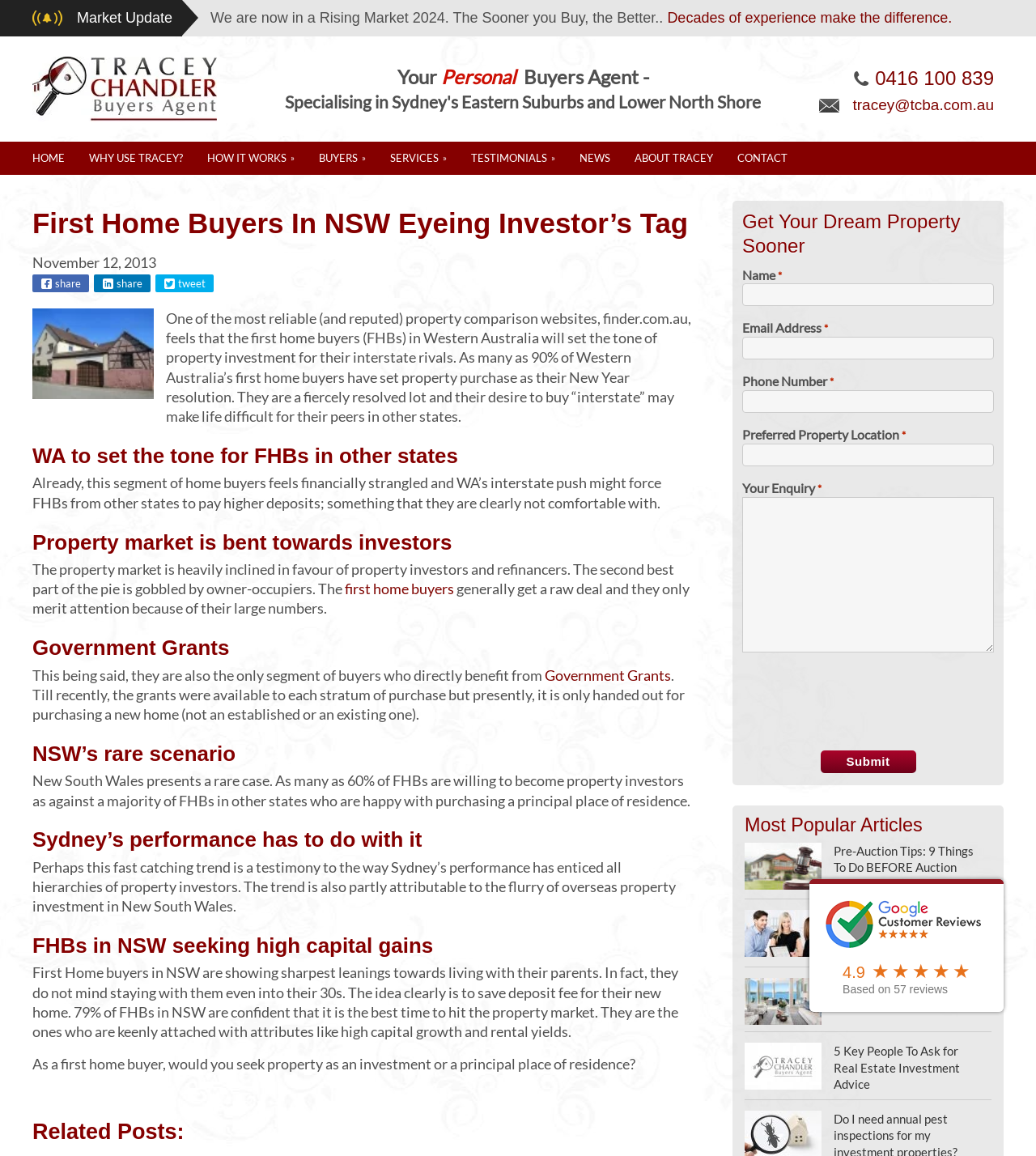Articulate a detailed summary of the webpage's content and design.

This webpage is about first home buyers in NSW, particularly their behavior and preferences in the property market. At the top, there is a heading "First Home Buyers In NSW Eyeing Investor's Tag - Buyers Agent Sydney" and a navigation menu with links to "HOME", "WHY USE TRACEY?", "HOW IT WORKS", and other sections.

Below the navigation menu, there is a section with a heading "Market Update" and a brief description of the current market situation. Next to it, there is a link "Decades of experience make the difference" and an image of Tracey Chandler, a buyers agent.

The main content of the webpage is divided into several sections, each with a heading and a brief description. The sections include "WA to set the tone for FHBs in other states", "Property market is bent towards investors", "Government Grants", "NSW’s rare scenario", "Sydney’s performance has to do with it", "FHBs in NSW seeking high capital gains", and "Related Posts".

Each section provides information and statistics about first home buyers in NSW, such as their willingness to become property investors, their confidence in the market, and their preferences for high capital growth and rental yields.

On the right side of the webpage, there is a form with fields for name, email address, phone number, preferred property location, and a message, allowing users to submit their enquiries. Below the form, there is a section with a heading "Most Popular Articles" and links to several articles, including "auction tips", "hiring a buyers agent", and "Buyers Agent Northern Suburbs exclusive properties".

At the bottom of the webpage, there is a section with a heading "Get Your Dream Property Sooner" and a call-to-action button "Submit". Next to it, there is a section with a heading "Google Reviews" and a rating of 4.9 based on 57 reviews.